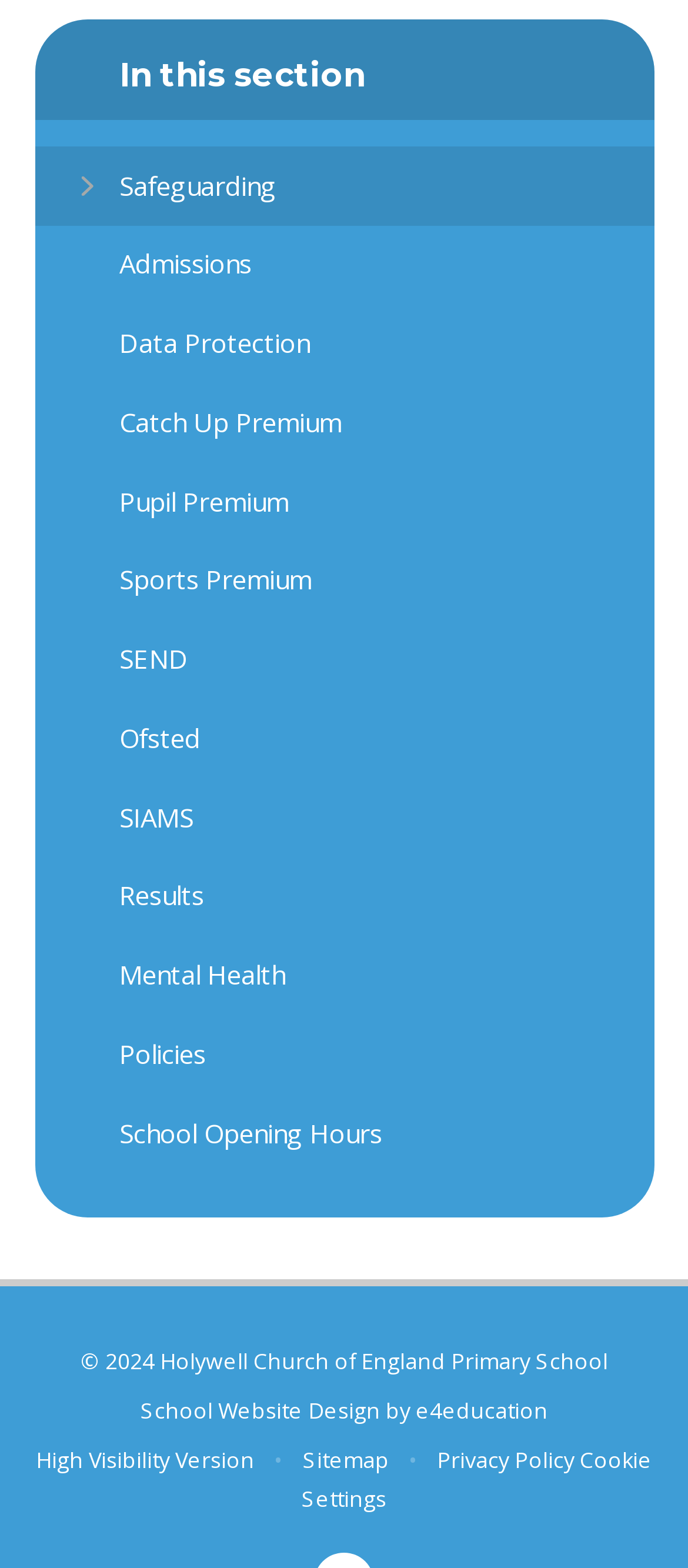Find and specify the bounding box coordinates that correspond to the clickable region for the instruction: "Read Starting a Business... Quick Reference Guide".

None